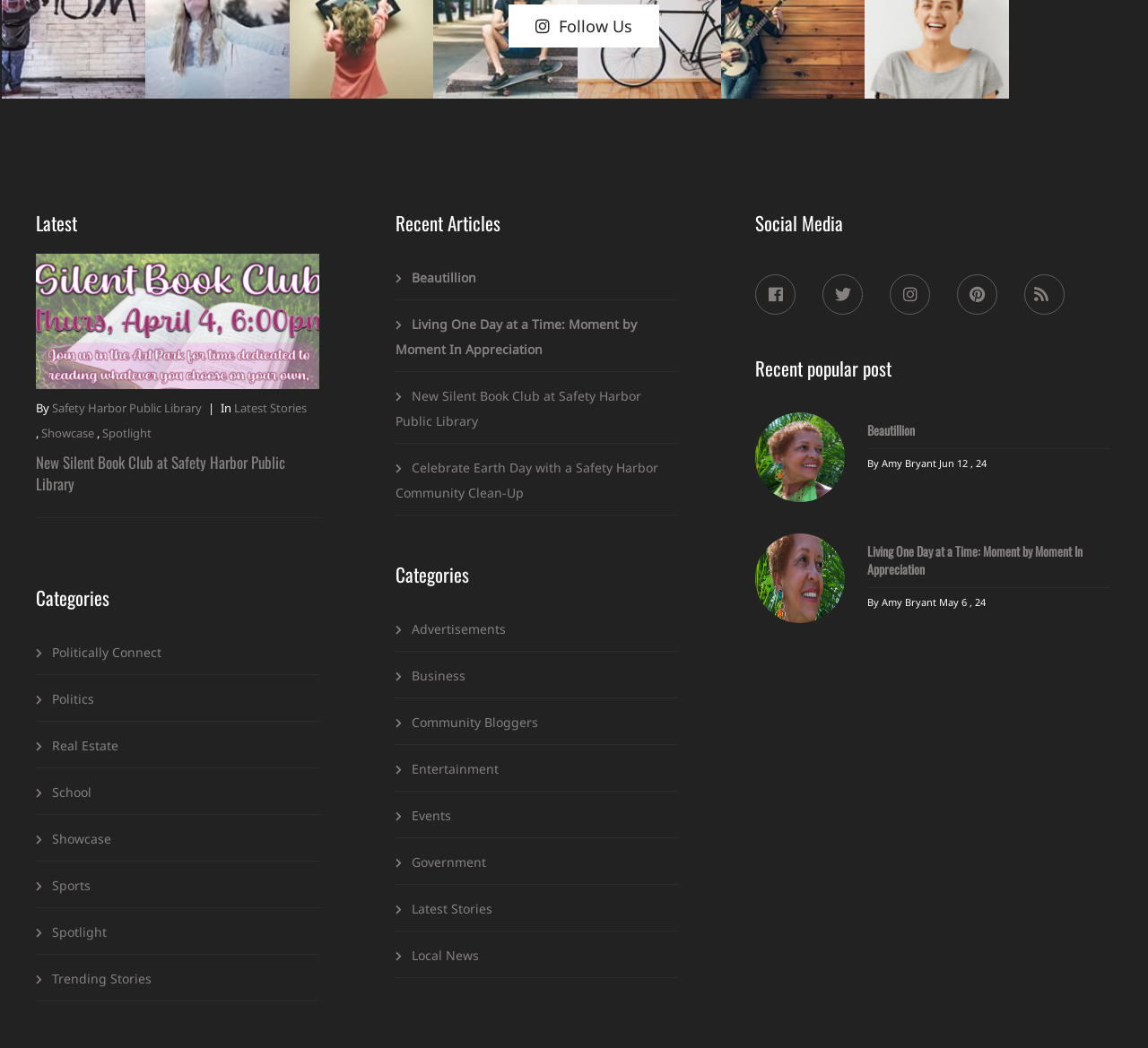Determine the bounding box coordinates of the element's region needed to click to follow the instruction: "Open the Våra produkter menu". Provide these coordinates as four float numbers between 0 and 1, formatted as [left, top, right, bottom].

None